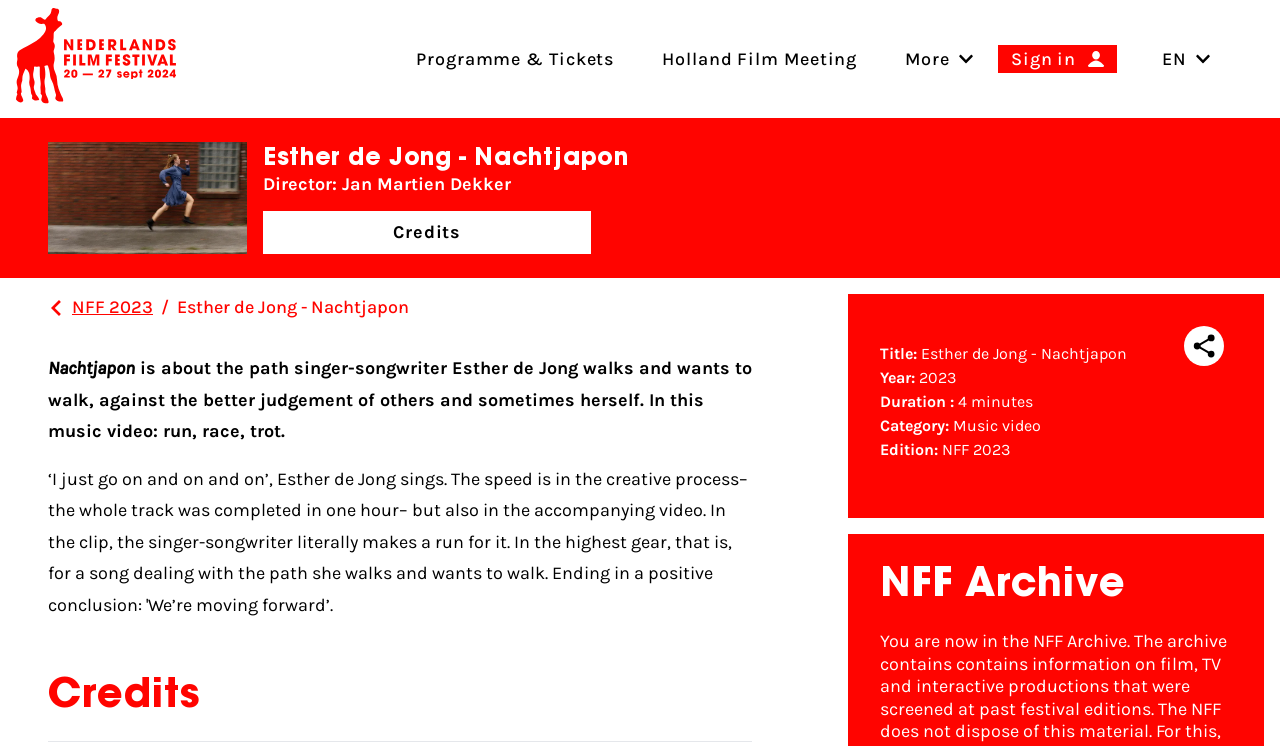Can you find the bounding box coordinates for the element to click on to achieve the instruction: "View the credits"?

[0.206, 0.283, 0.462, 0.34]